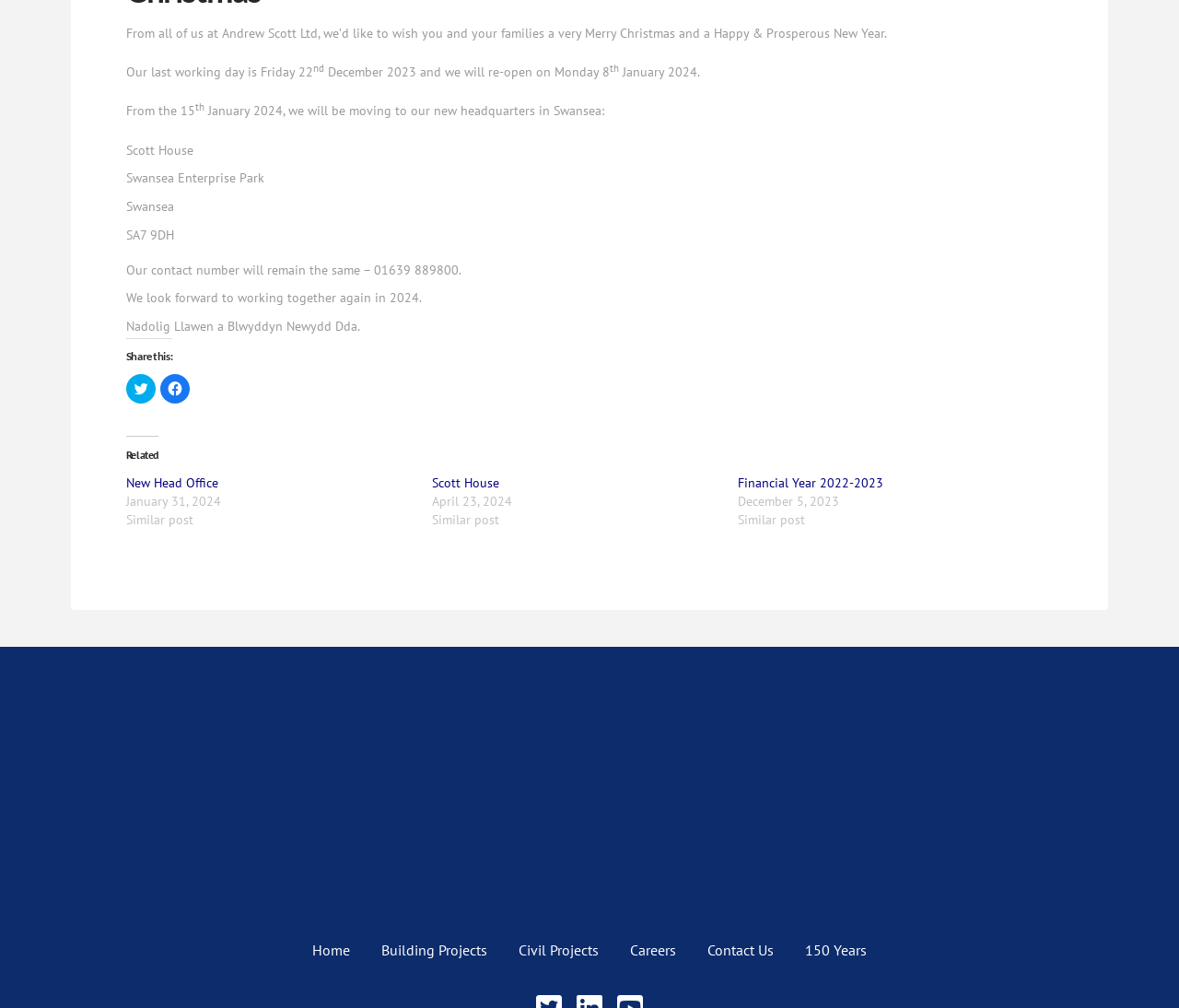Please examine the image and provide a detailed answer to the question: What is the purpose of the links under 'Share this:'?

The links under 'Share this:' are Twitter and Facebook links, which suggest that their purpose is to share the content on social media platforms.